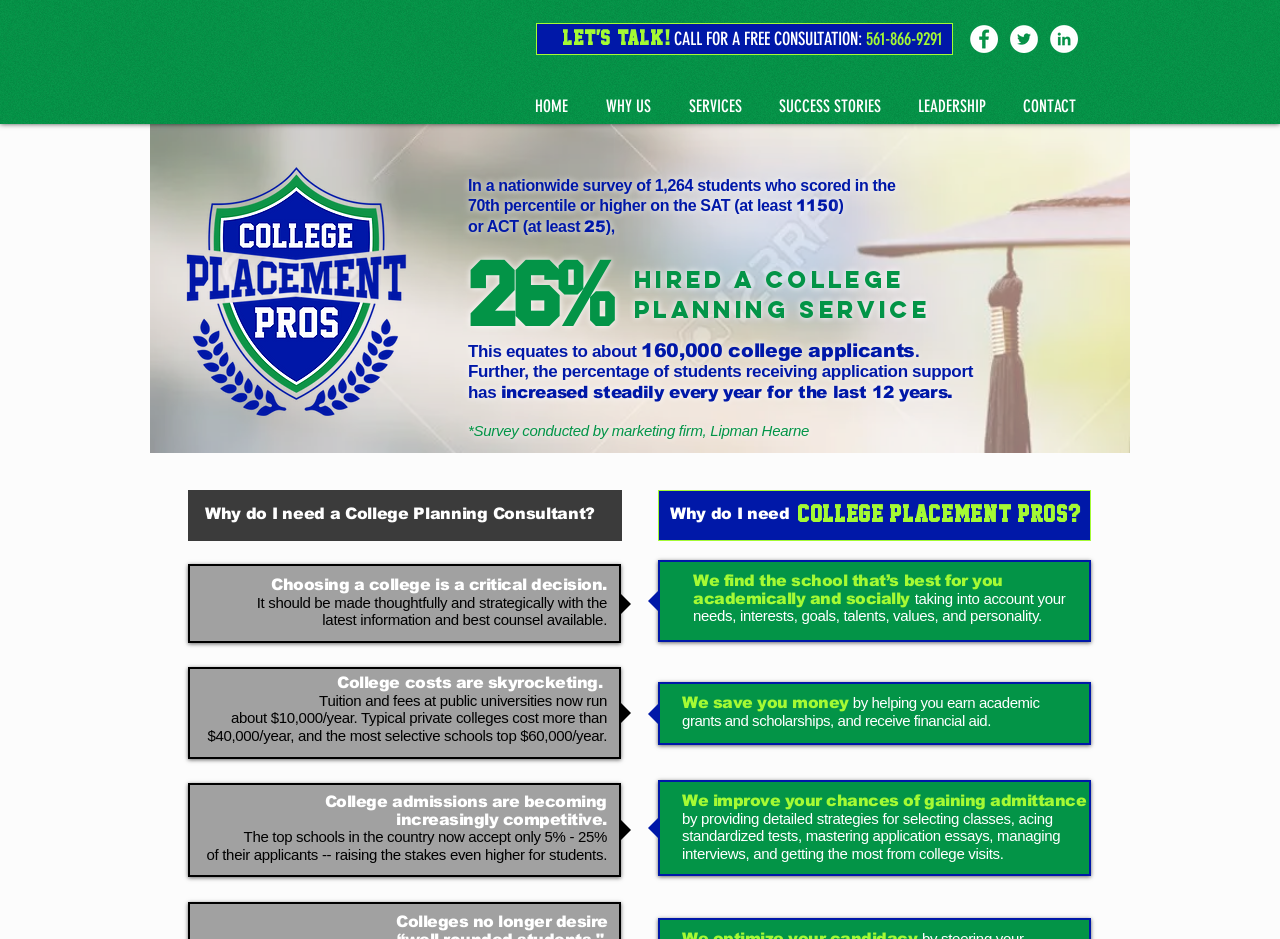Provide a one-word or short-phrase response to the question:
How much does tuition cost at private colleges?

More than $40,000/year